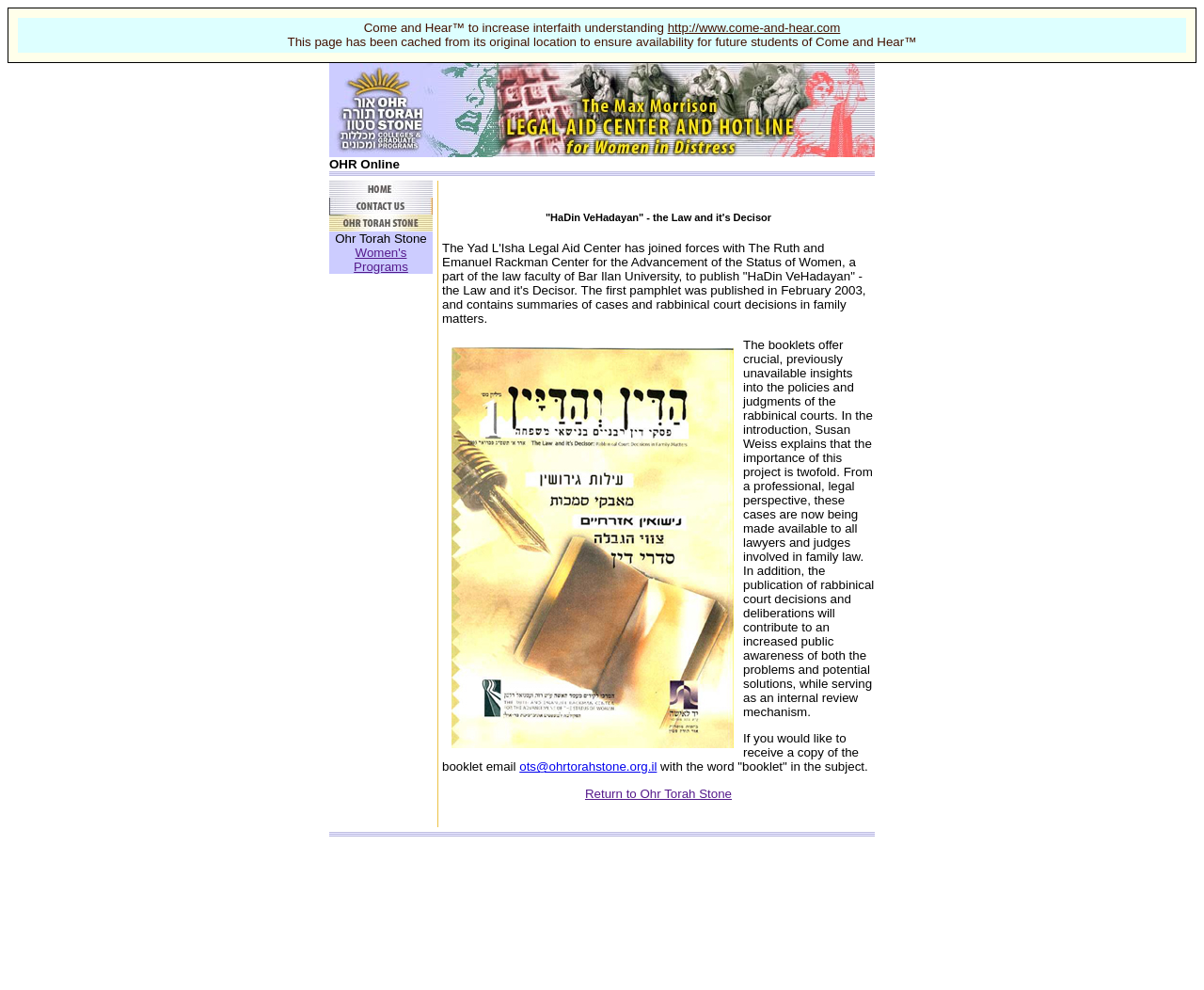Using the given element description, provide the bounding box coordinates (top-left x, top-left y, bottom-right x, bottom-right y) for the corresponding UI element in the screenshot: Terms & Conditions

None